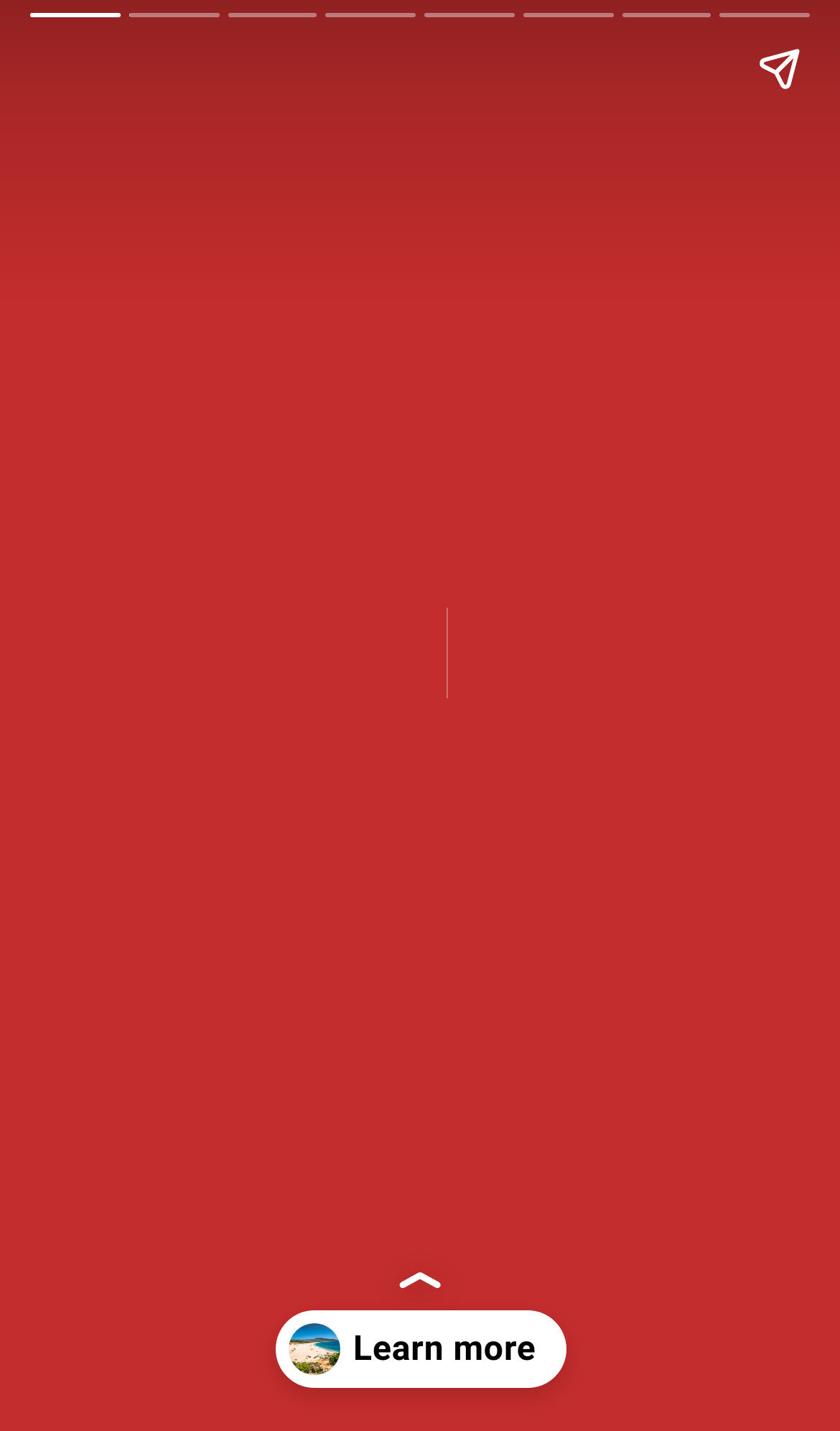How many buttons are on the page?
Please provide a single word or phrase as your answer based on the screenshot.

5